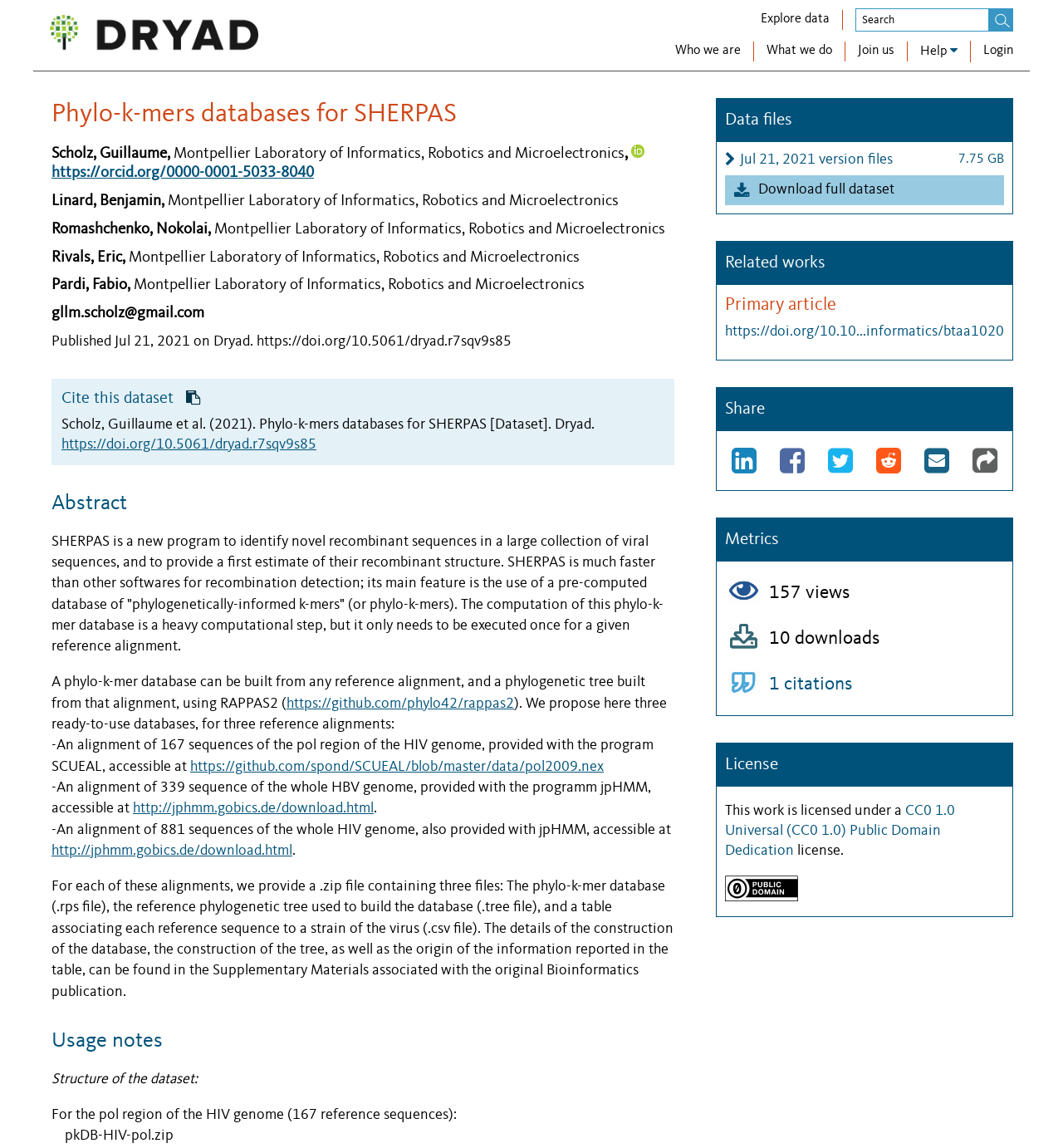Determine the bounding box coordinates of the region I should click to achieve the following instruction: "Download full dataset". Ensure the bounding box coordinates are four float numbers between 0 and 1, i.e., [left, top, right, bottom].

[0.682, 0.153, 0.945, 0.179]